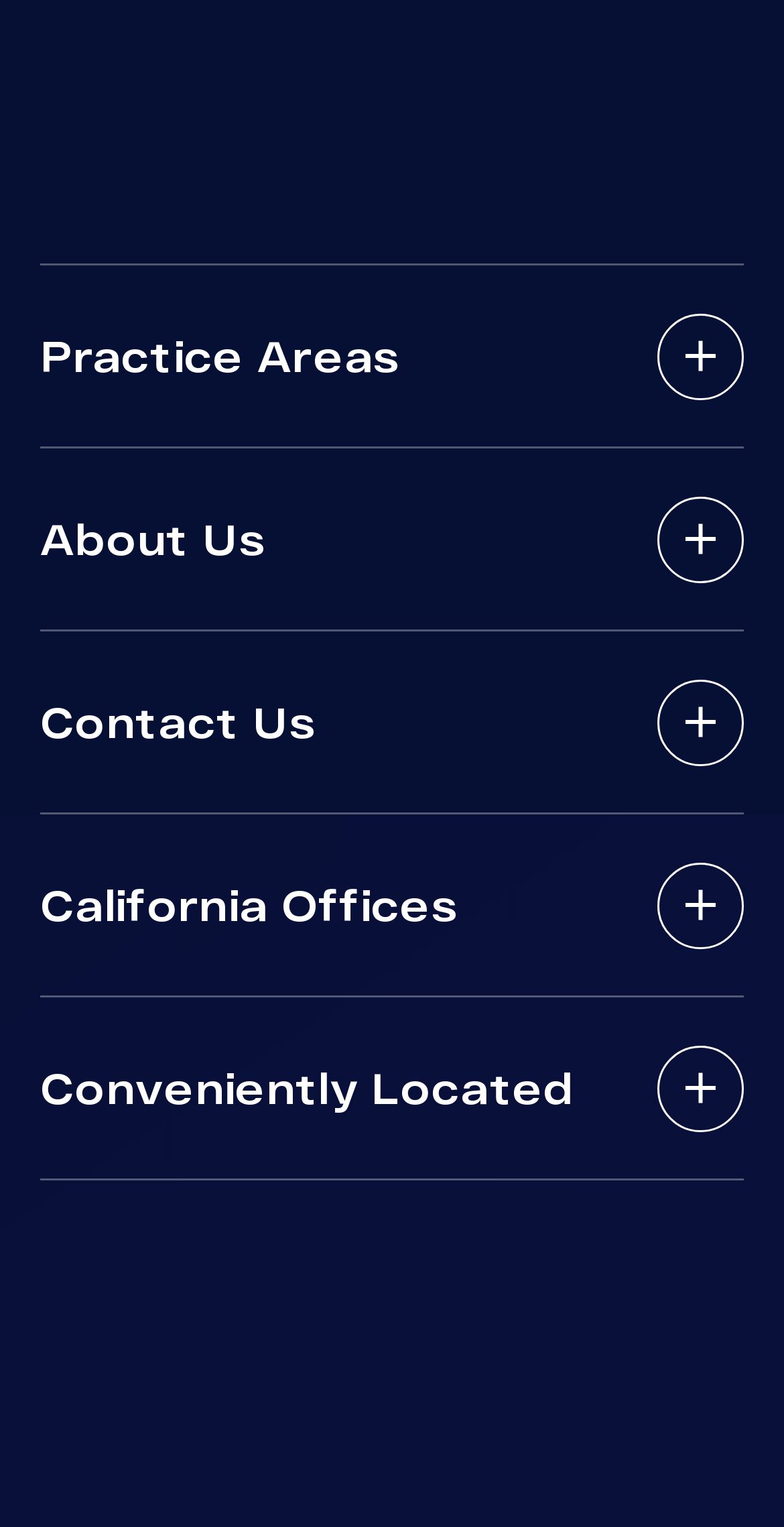Could you indicate the bounding box coordinates of the region to click in order to complete this instruction: "Visit the LinkedIn page".

[0.45, 0.758, 0.548, 0.809]